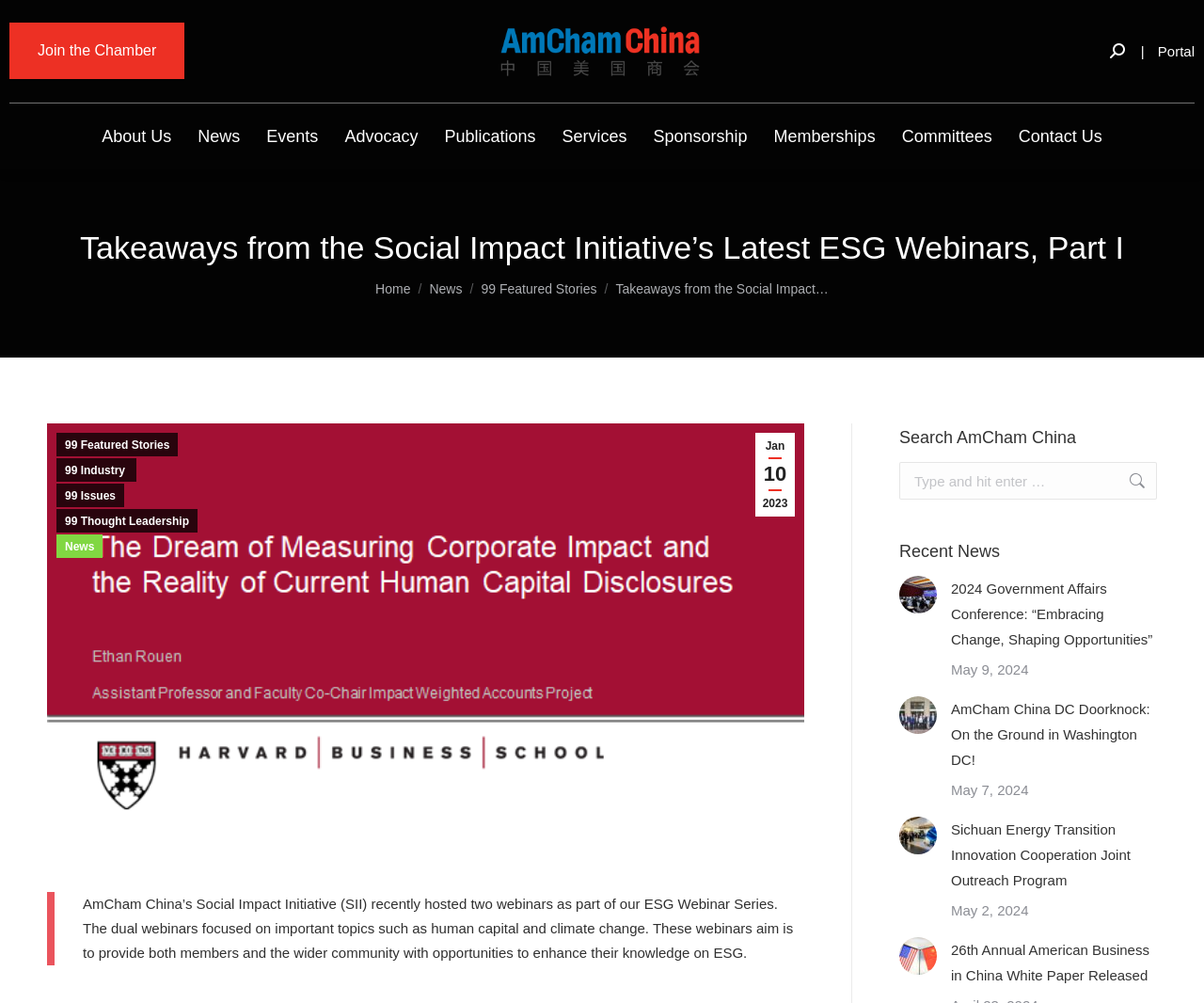Determine the bounding box coordinates of the section I need to click to execute the following instruction: "Search for something". Provide the coordinates as four float numbers between 0 and 1, i.e., [left, top, right, bottom].

[0.747, 0.461, 0.961, 0.498]